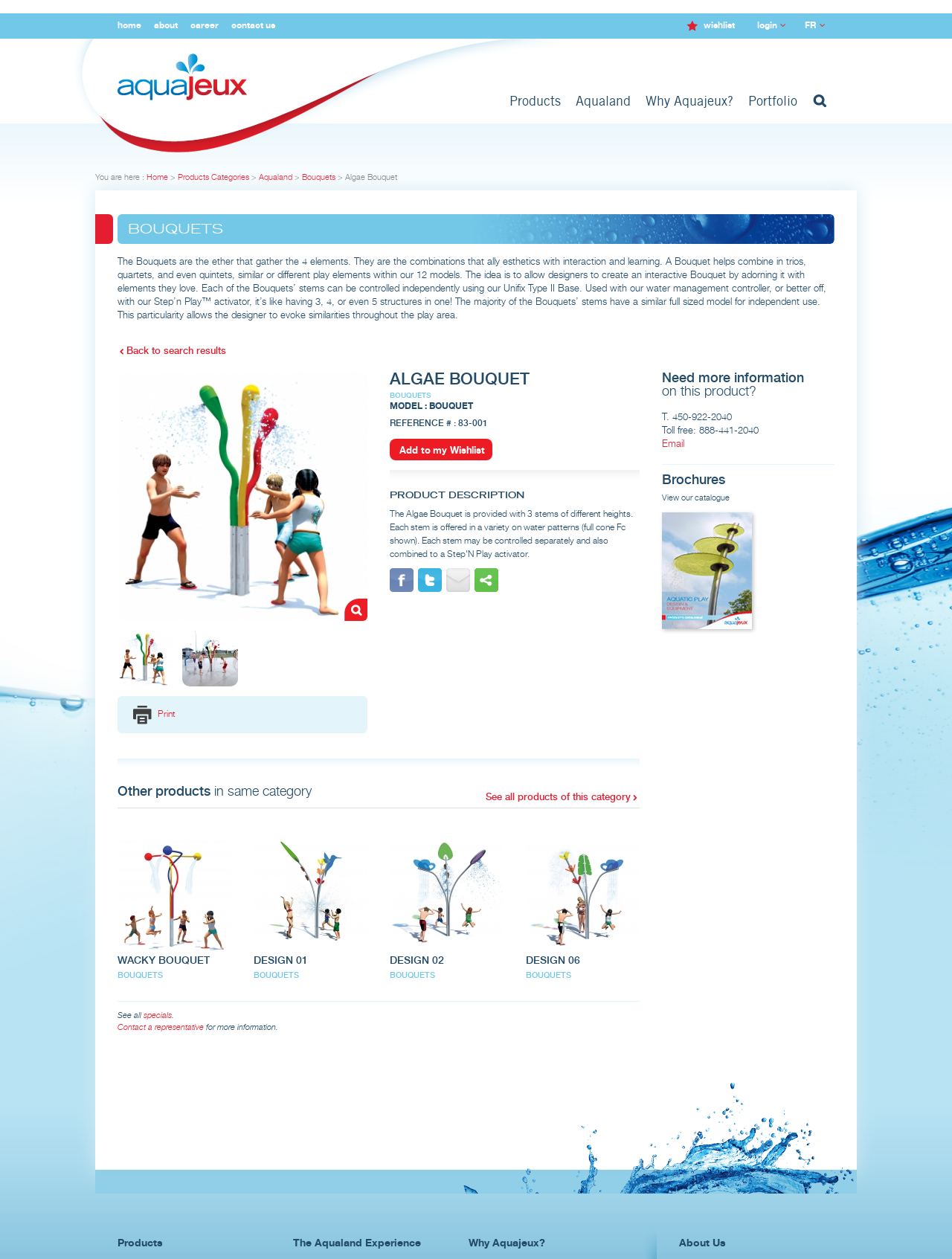Explain the webpage in detail, including its primary components.

The webpage is about products categories, specifically showcasing "Bouquets" which are aquatic structures that combine esthetics with interaction and learning. 

At the top of the page, there are six links: "home", "about", "career", "contact us", "FR", and "login" and "wishlist". Below these links, there are several categories listed, including "Aquatic structures, ground jets and spray pads", "Products", "Aqualand", "Why Aquajeux?", and "Portfolio". 

The main content of the page is divided into two sections. The left section displays information about the "Algae Bouquet" product, including a heading, a description, and several images. There are also links to "Back to search results", "Print", and "Add to my Wishlist". 

The right section displays a list of other products in the same category, including "Wacky Bouquet", "Design 01", "Design 02", and "Design 06". Each product has a heading, an image, and a link to more information. 

At the bottom of the page, there are several complementary sections. One section has a heading "Need more information on this product?" and provides contact information, including phone numbers and an email link. Another section has a heading "Brochures" but does not provide any additional information.